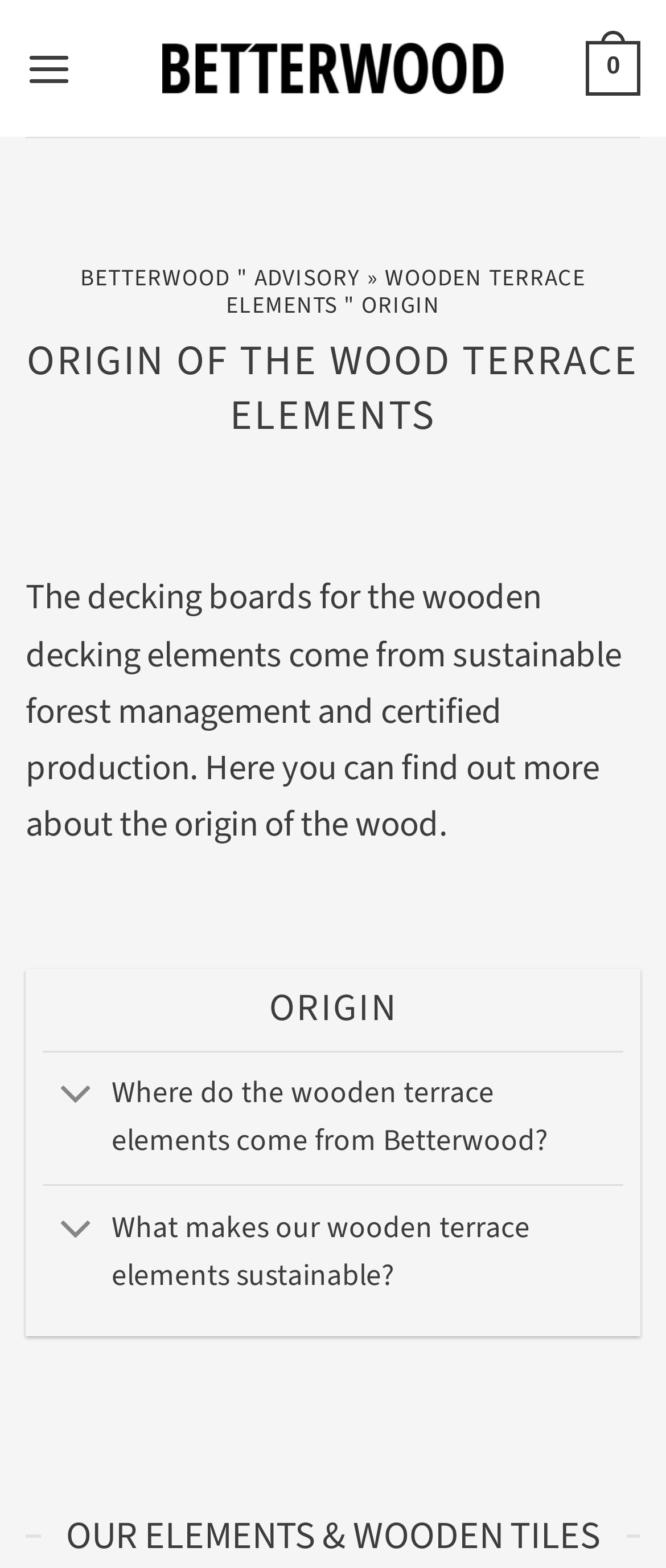Determine the bounding box coordinates of the region I should click to achieve the following instruction: "Learn about what makes the wooden terrace elements sustainable". Ensure the bounding box coordinates are four float numbers between 0 and 1, i.e., [left, top, right, bottom].

[0.064, 0.755, 0.936, 0.841]